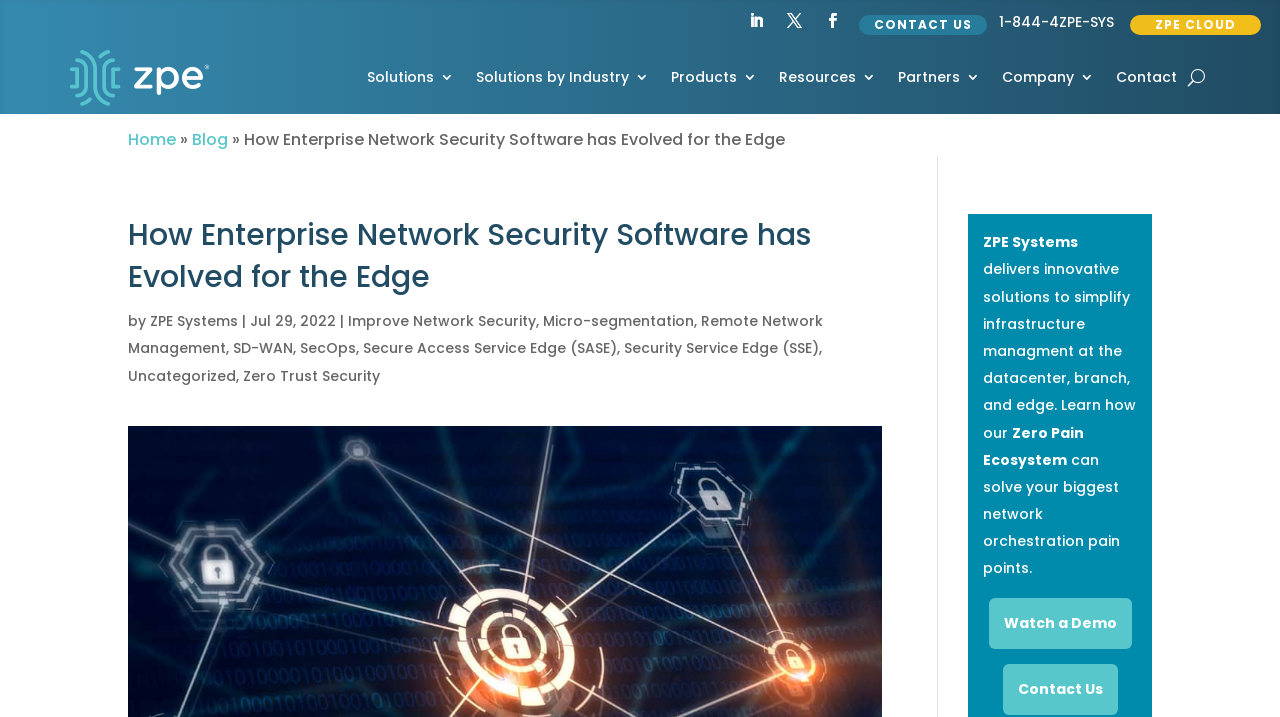Can you find the bounding box coordinates for the UI element given this description: "SD-WAN"? Provide the coordinates as four float numbers between 0 and 1: [left, top, right, bottom].

[0.182, 0.472, 0.229, 0.5]